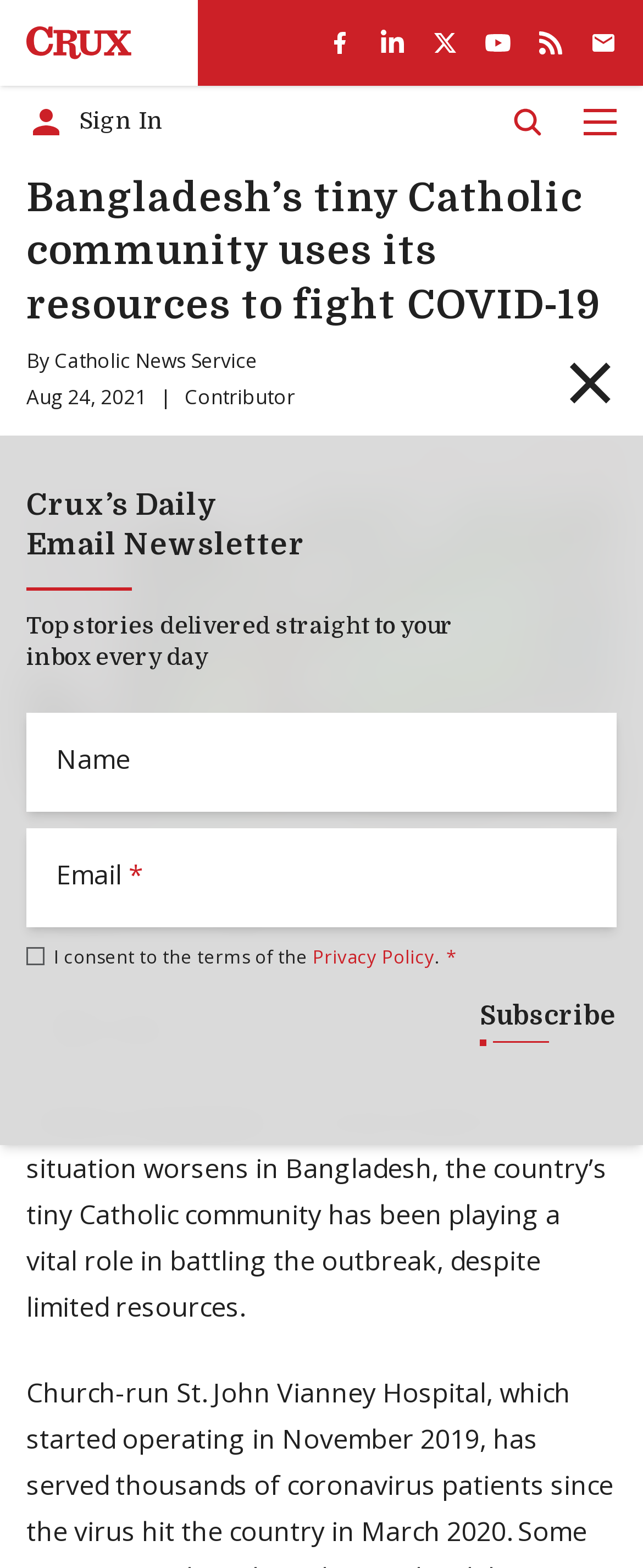Please specify the bounding box coordinates of the element that should be clicked to execute the given instruction: 'Subscribe to Crux’s Daily Email Newsletter'. Ensure the coordinates are four float numbers between 0 and 1, expressed as [left, top, right, bottom].

[0.041, 0.454, 0.959, 0.517]